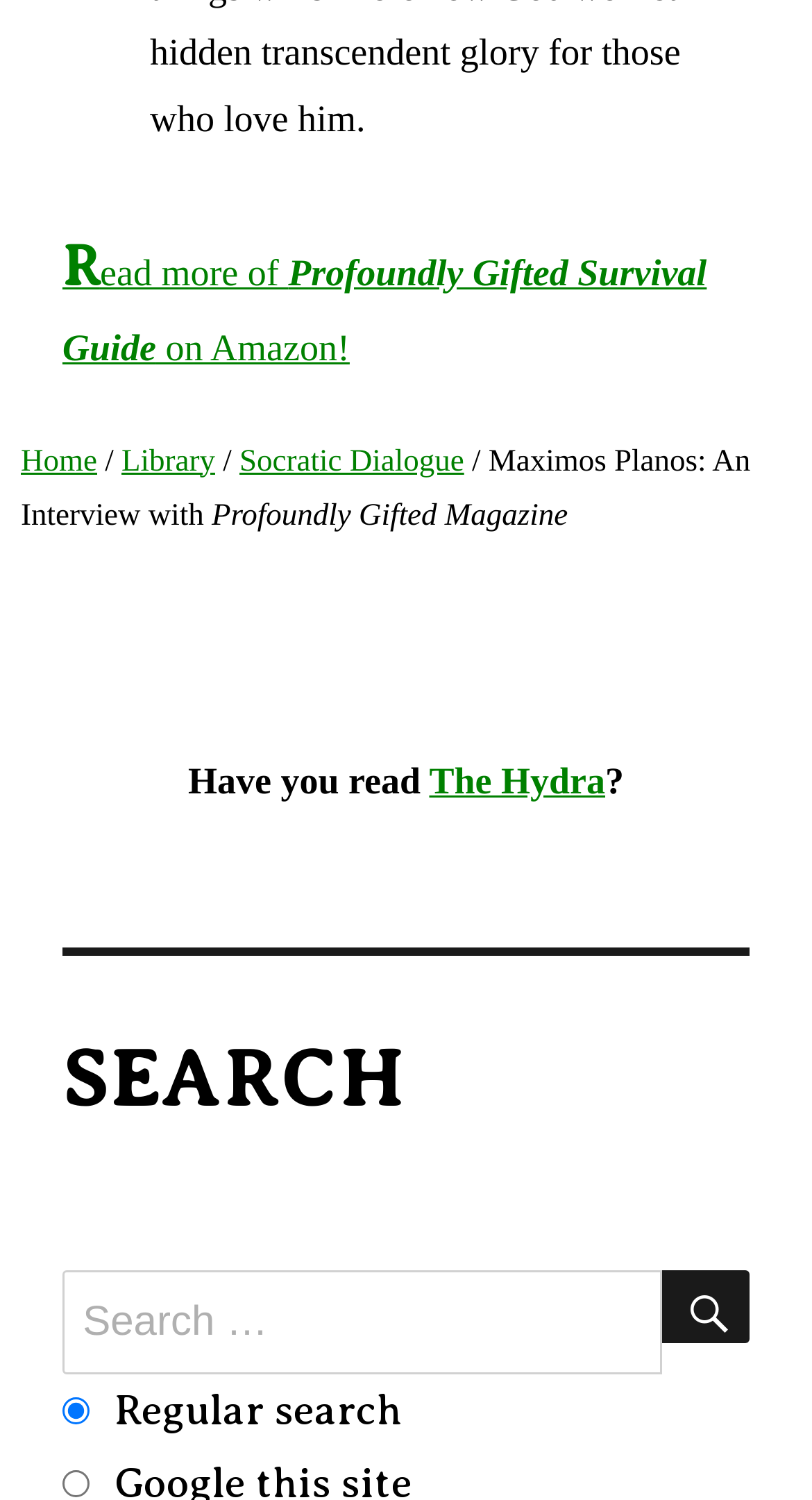What is the name of the magazine?
Using the image as a reference, answer the question in detail.

I found the answer by looking at the static text element with the bounding box coordinates [0.261, 0.333, 0.699, 0.355], which contains the text 'Profoundly Gifted Magazine'.